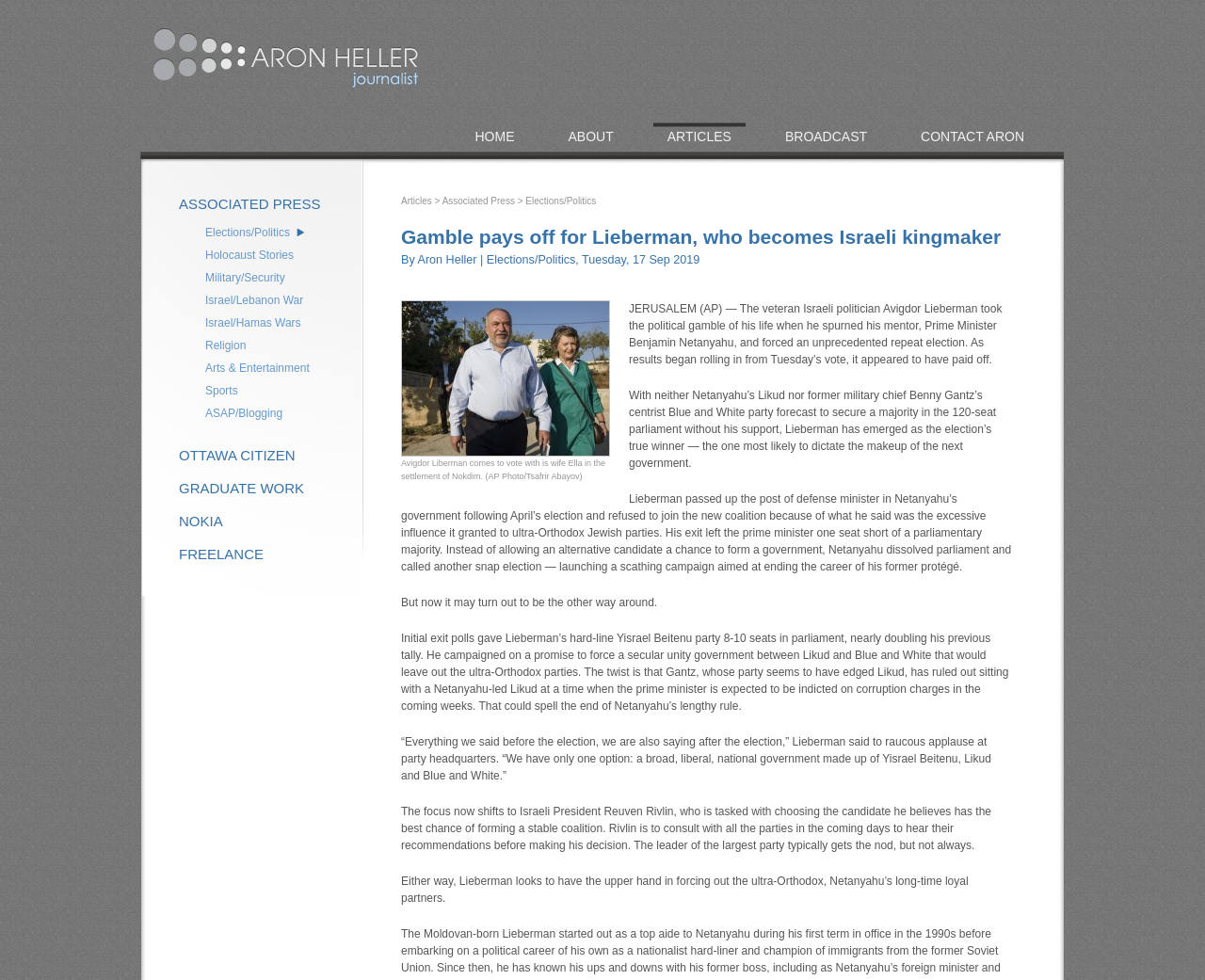Please find and report the bounding box coordinates of the element to click in order to perform the following action: "Click on the 'HOME' link". The coordinates should be expressed as four float numbers between 0 and 1, in the format [left, top, right, bottom].

[0.382, 0.125, 0.439, 0.154]